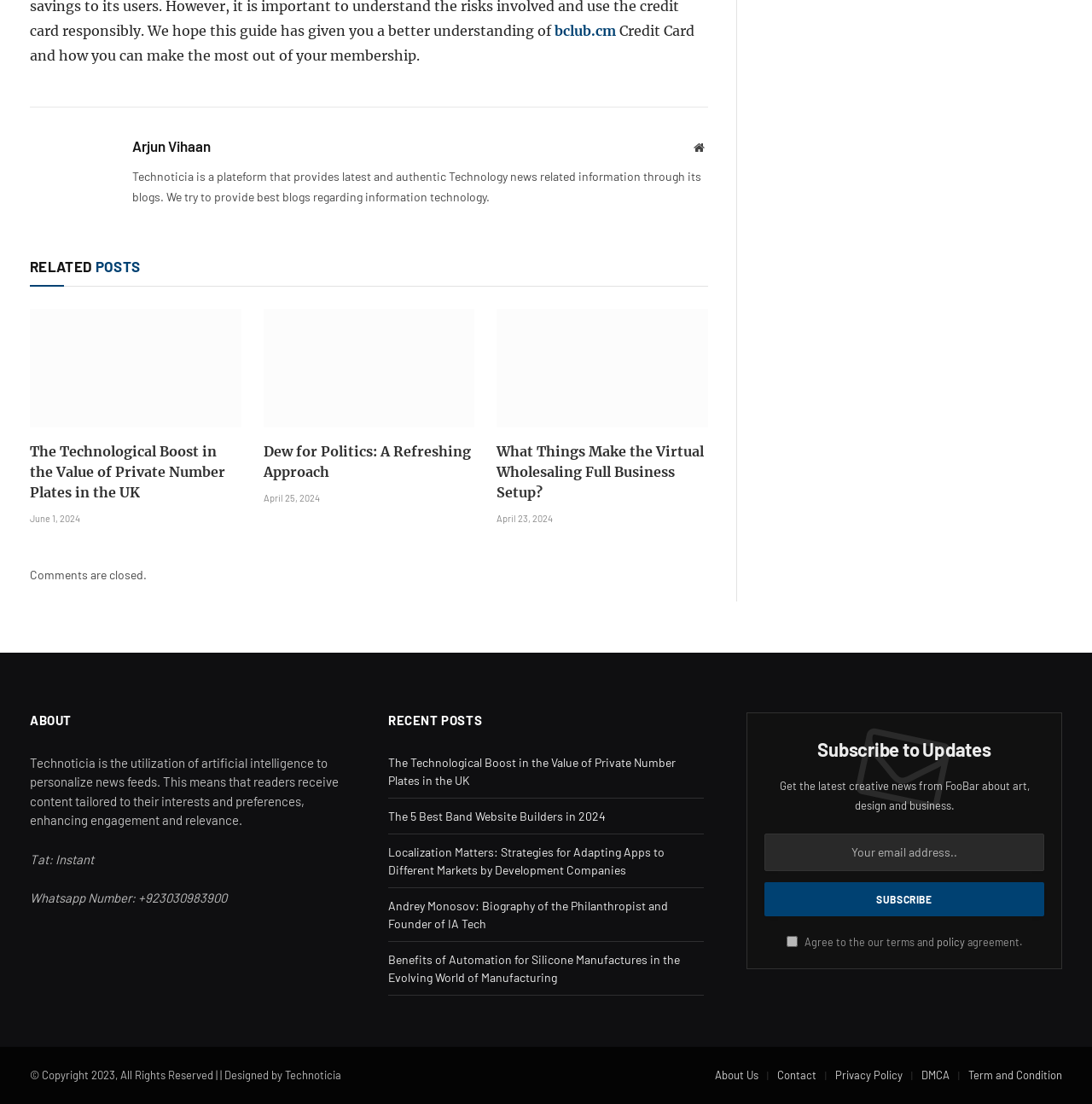Answer the question in a single word or phrase:
Where is the 'Subscribe to Updates' section located?

Bottom right